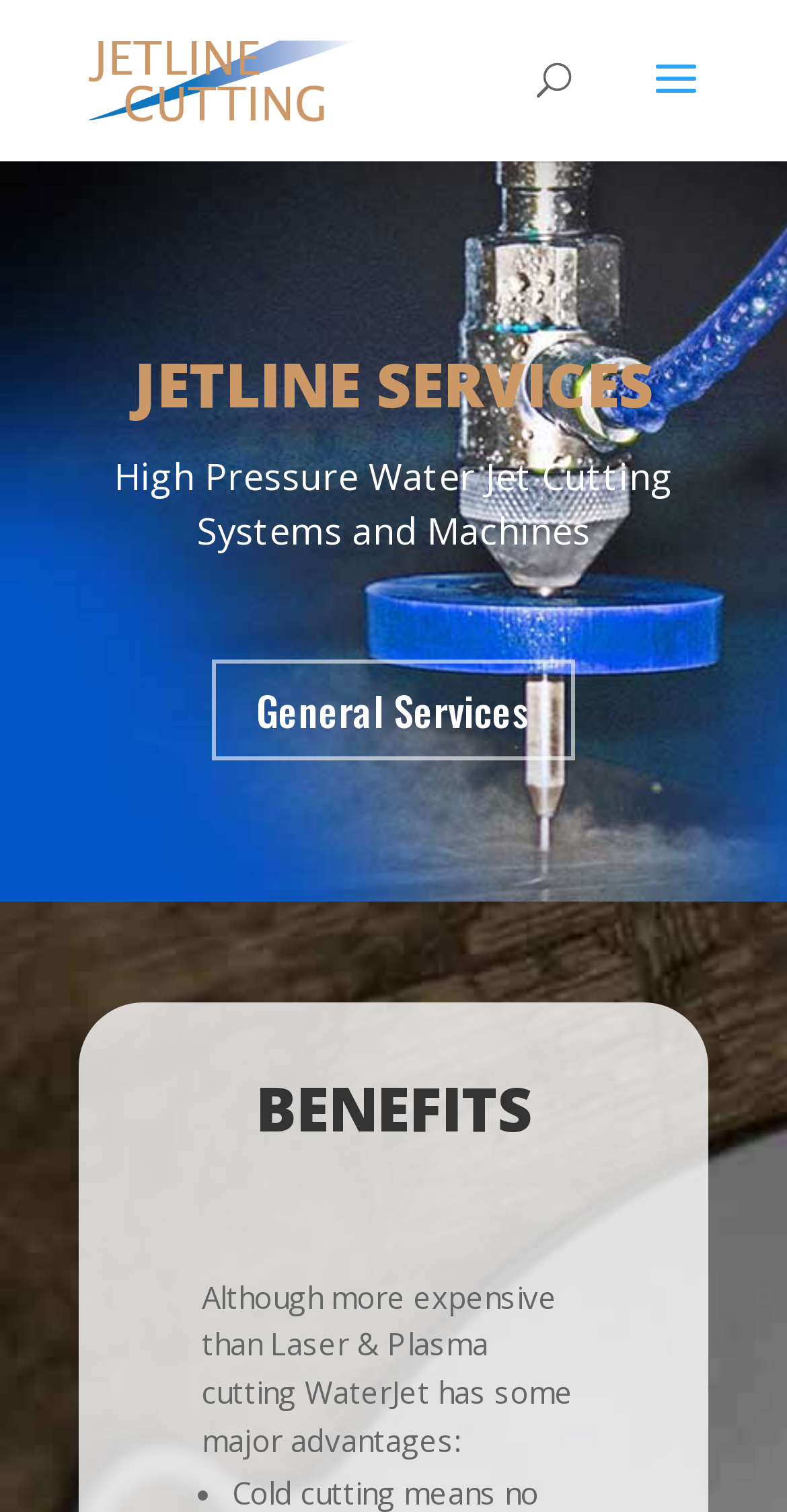Offer a meticulous description of the webpage's structure and content.

The webpage is about the services offered by Jetline Cutting Ltd. At the top left, there is a link and an image, both labeled as "Jetline Cutting Ltd", which likely serve as a logo or a navigation element. 

Below the logo, there is a search bar that spans across the top of the page. 

Underneath the search bar, there is a heading "JETLINE SERVICES" that takes up most of the width of the page. 

Below the heading, there is a paragraph of text that describes the high-pressure water jet cutting systems and machines offered by the company. 

To the right of the paragraph, there is a link labeled "General Services 9", which may lead to more information about the company's general services. 

Further down the page, there is another heading "BENEFITS" that spans across the page. 

Below the "BENEFITS" heading, there is a paragraph of text that explains the advantages of water jet cutting over laser and plasma cutting, including its major benefits.